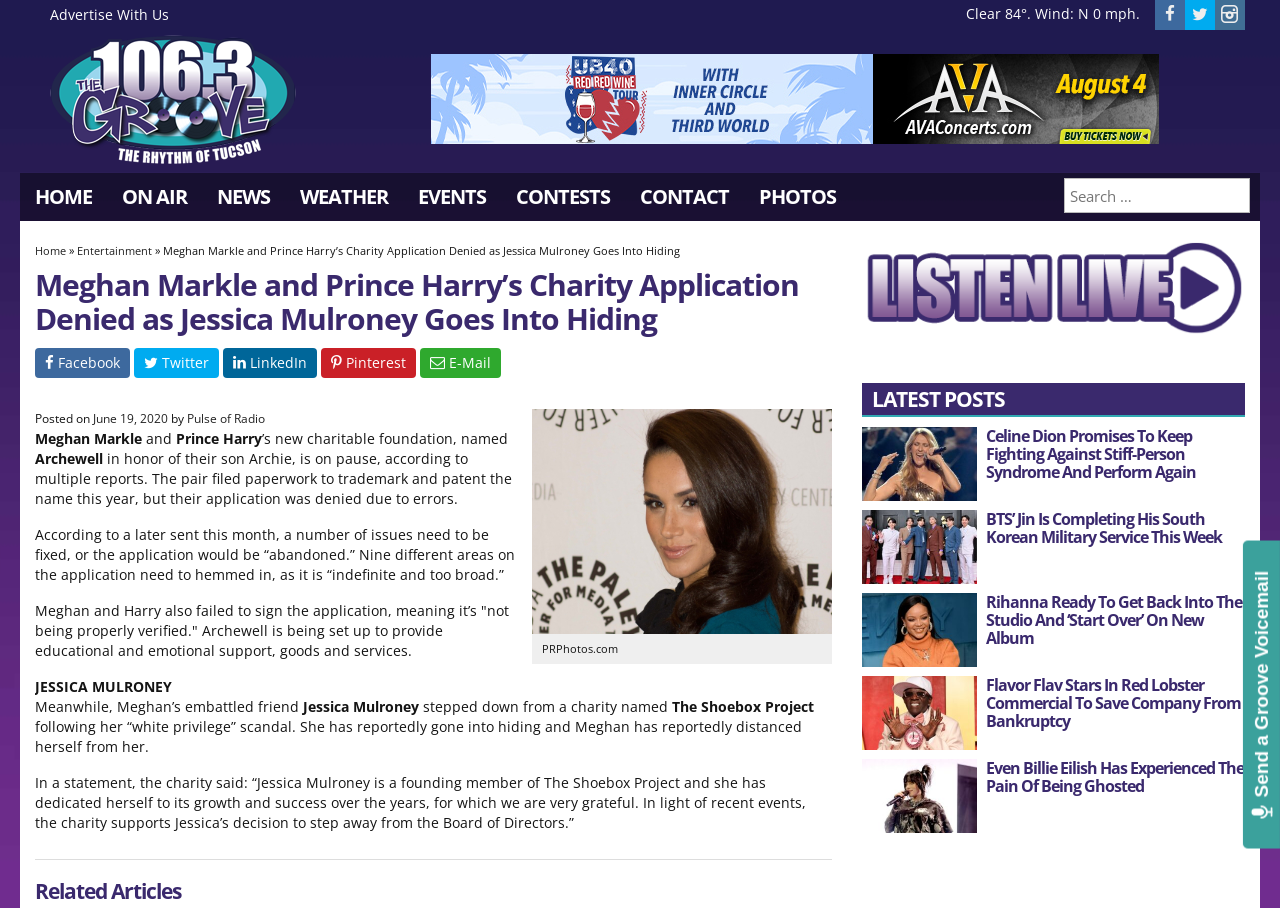Pinpoint the bounding box coordinates of the clickable element needed to complete the instruction: "Share to Facebook". The coordinates should be provided as four float numbers between 0 and 1: [left, top, right, bottom].

[0.027, 0.383, 0.102, 0.416]